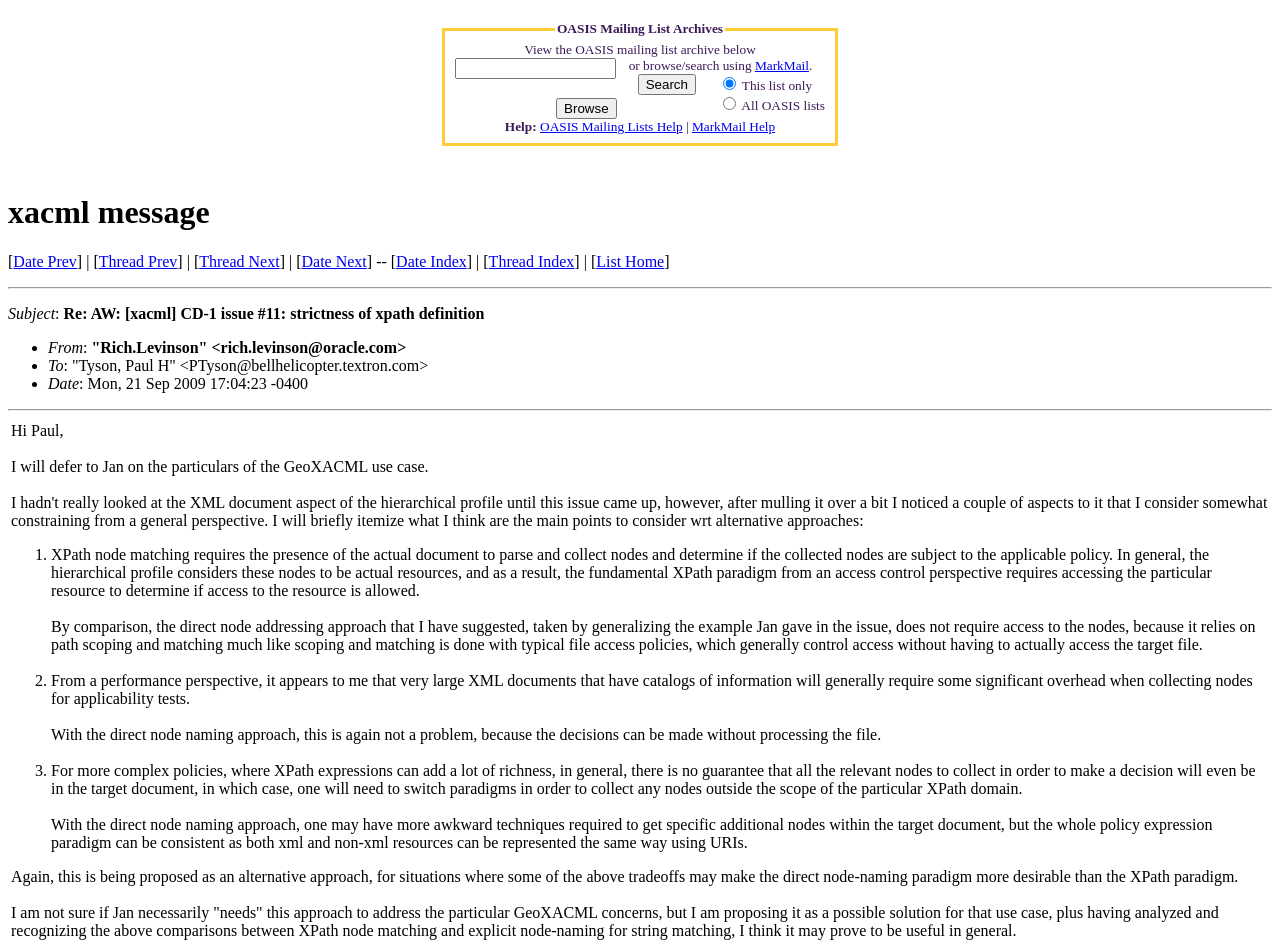Detail the webpage's structure and highlights in your description.

This webpage appears to be an archived email thread from the OASIS mailing list. At the top, there is a group element labeled "OASIS Mailing List Archives" with a description "View the OASIS mailing list archive below" and a link to "MarkMail" for searching and browsing the archives. Below this, there is a search bar with options to search this list only or all OASIS lists.

The main content of the page is an email thread with a heading "xacml message" at the top. The email has a subject "Re: AW: [xacml] CD-1 issue #11: strictness of xpath definition" and is from "Rich.Levinson" to "Tyson, Paul H" with a date of "Mon, 21 Sep 2009 17:04:23 -0400". The email body is divided into sections with list markers, each discussing a point related to XPath node matching and direct node naming approaches.

Above the email thread, there are links to navigate through the thread, including "Date Prev", "Thread Prev", "Thread Next", "Date Next", "Date Index", "Thread Index", and "List Home". There is also a horizontal separator line above and below the email thread.